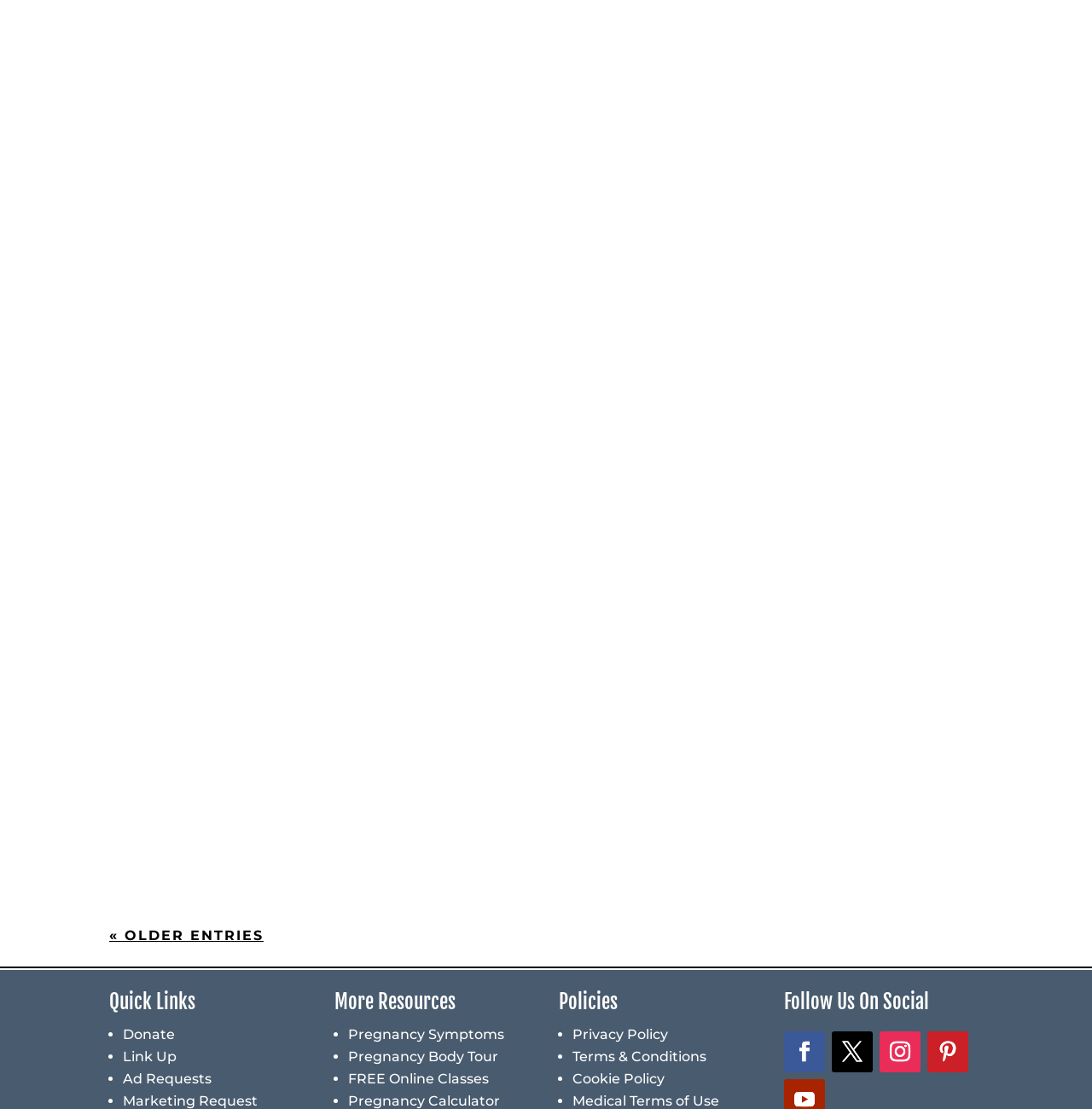What is the category of the 'Pregnancy Symptoms' link?
Please provide a single word or phrase as your answer based on the image.

More Resources